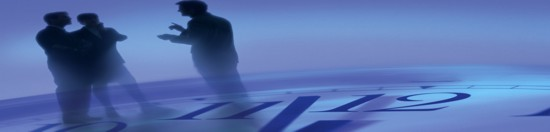Detail every significant feature and component of the image.

The image depicts a professional setting where three figures, likely business professionals, are engaged in a discussion or collaboration. Their silhouettes are softly illuminated against a blue background, which features a clock face subtly integrated into the design. This visual metaphor suggests themes of time management and strategic planning, reinforcing the notion of effective consulting and project management. The ambiance implies a focus on process transformation and improvement, aligning with the goals of consultancy services such as those offered by IQPM Co, who emphasize achieving significant results efficiently.